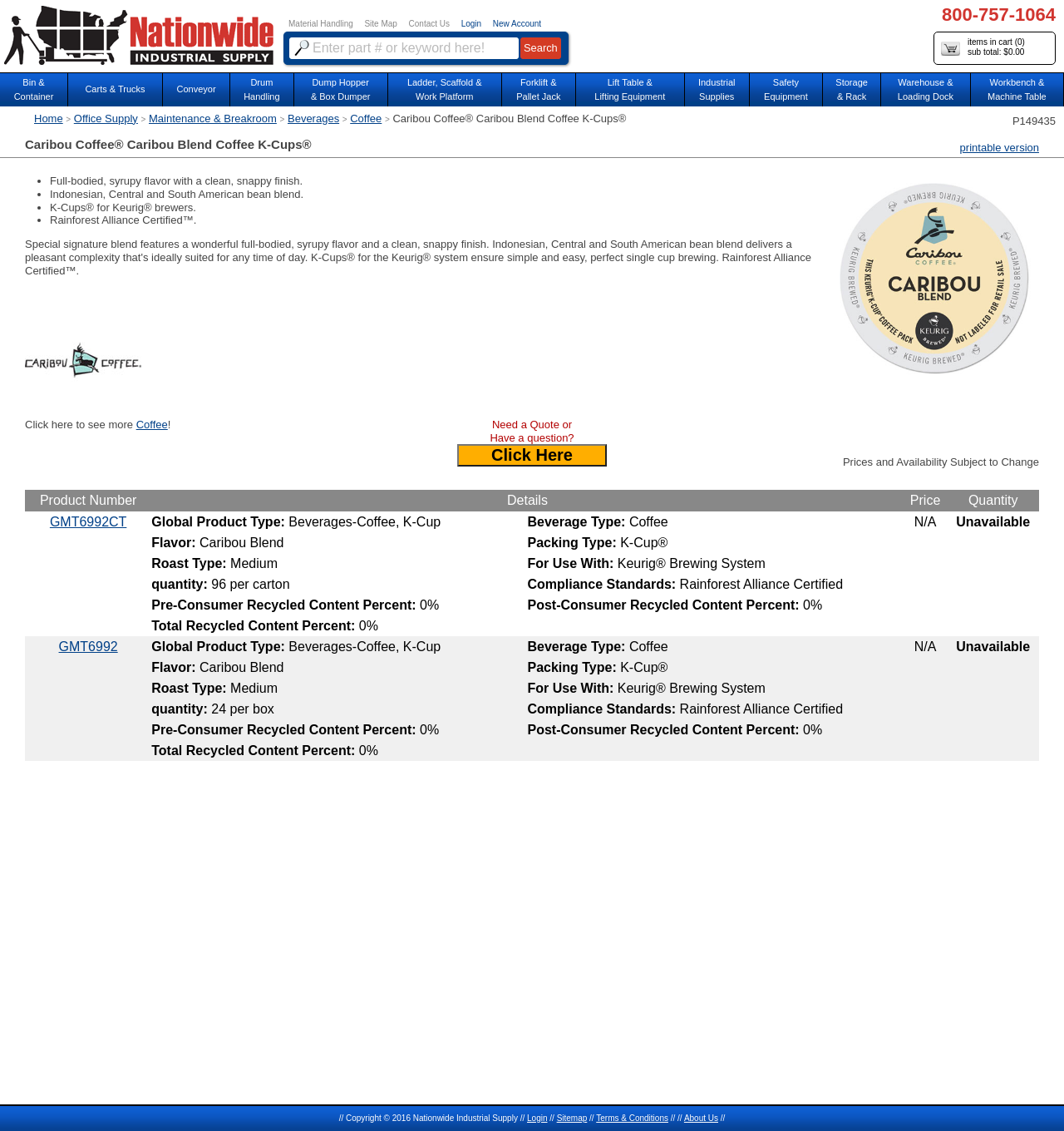Please specify the coordinates of the bounding box for the element that should be clicked to carry out this instruction: "Click on the 'Login' button". The coordinates must be four float numbers between 0 and 1, formatted as [left, top, right, bottom].

[0.433, 0.017, 0.46, 0.025]